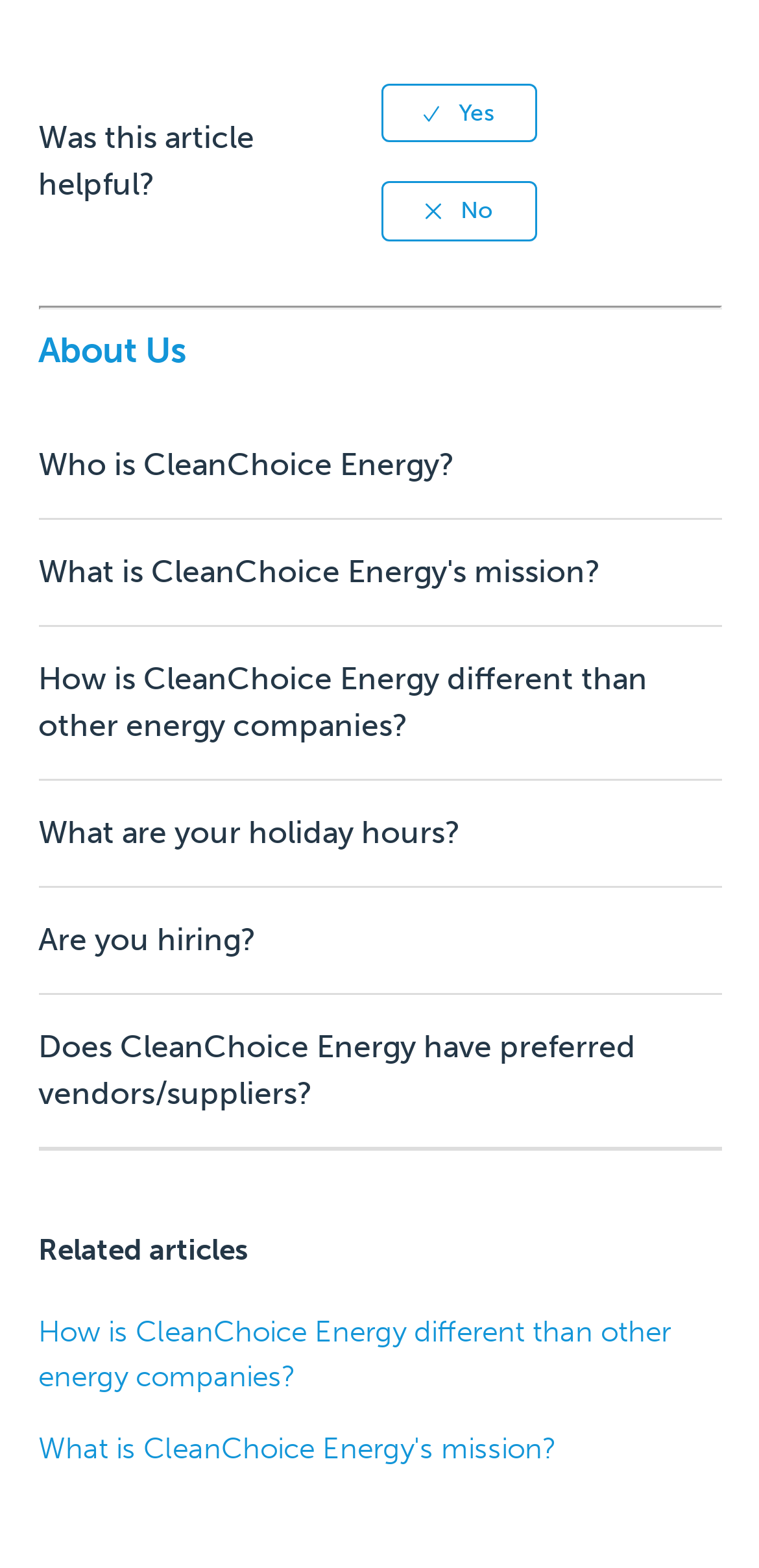Determine the bounding box coordinates of the clickable element to complete this instruction: "Click the 'About Us' link". Provide the coordinates in the format of four float numbers between 0 and 1, [left, top, right, bottom].

[0.05, 0.209, 0.245, 0.237]